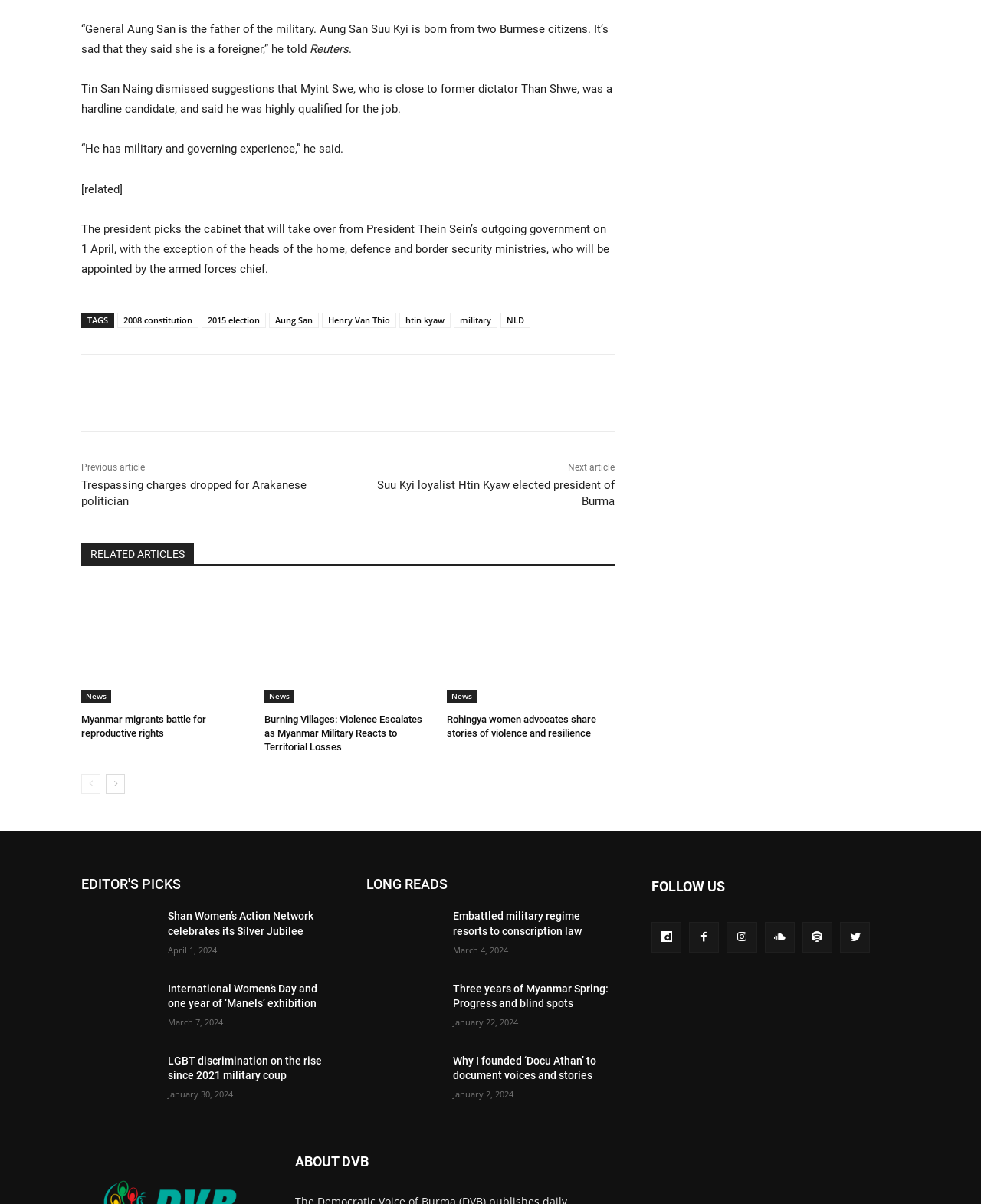Please provide a detailed answer to the question below based on the screenshot: 
How many 'EDITOR'S PICKS' are listed on the webpage?

There are three 'EDITOR'S PICKS' listed on the webpage, with headings 'Shan Women’s Action Network celebrates its Silver Jubilee', 'International Women’s Day and one year of ‘Manels’ exhibition', and 'LGBT discrimination on the rise since 2021 military coup'.